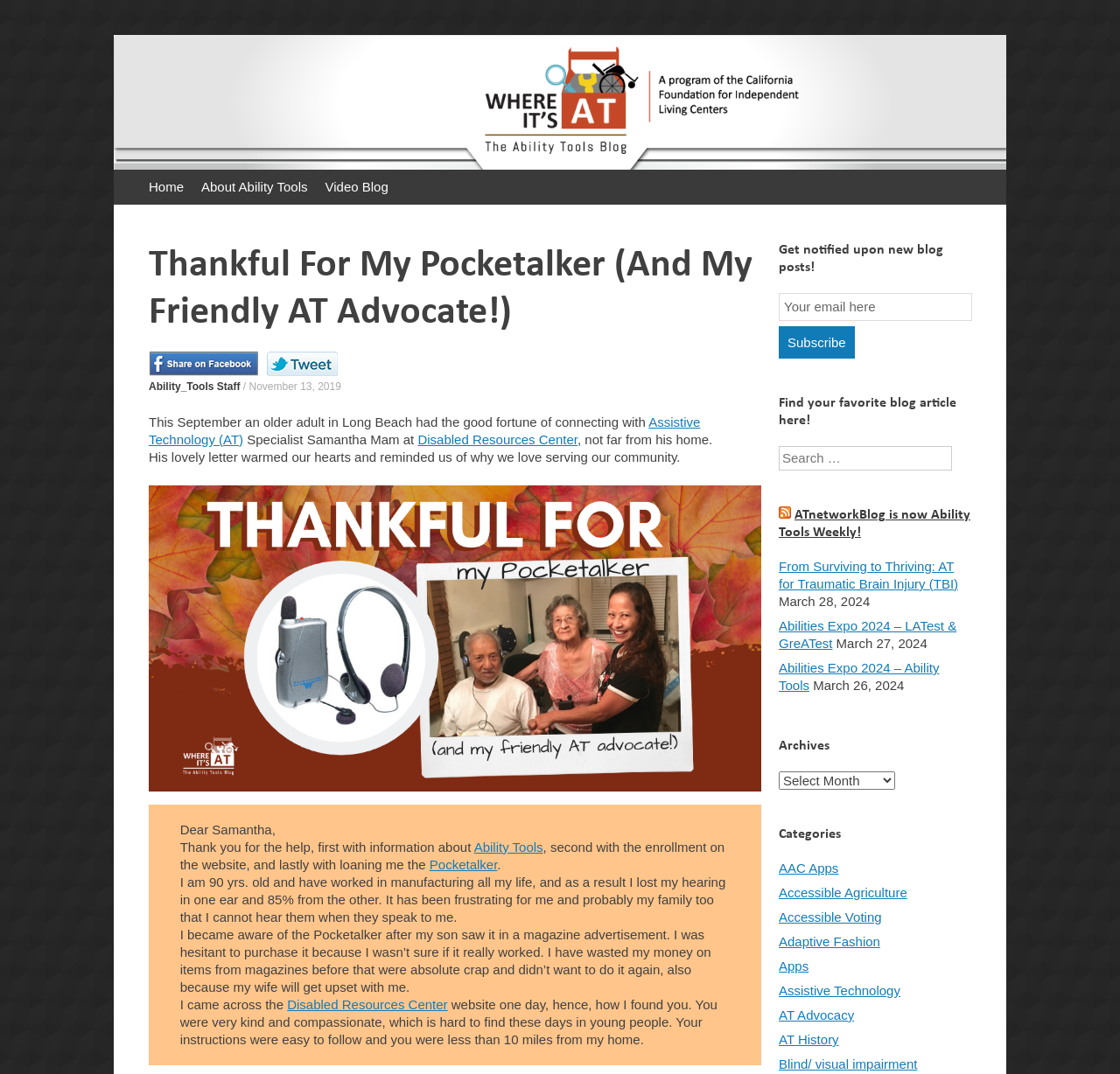Using the provided element description: "About Ability Tools", determine the bounding box coordinates of the corresponding UI element in the screenshot.

[0.172, 0.158, 0.282, 0.191]